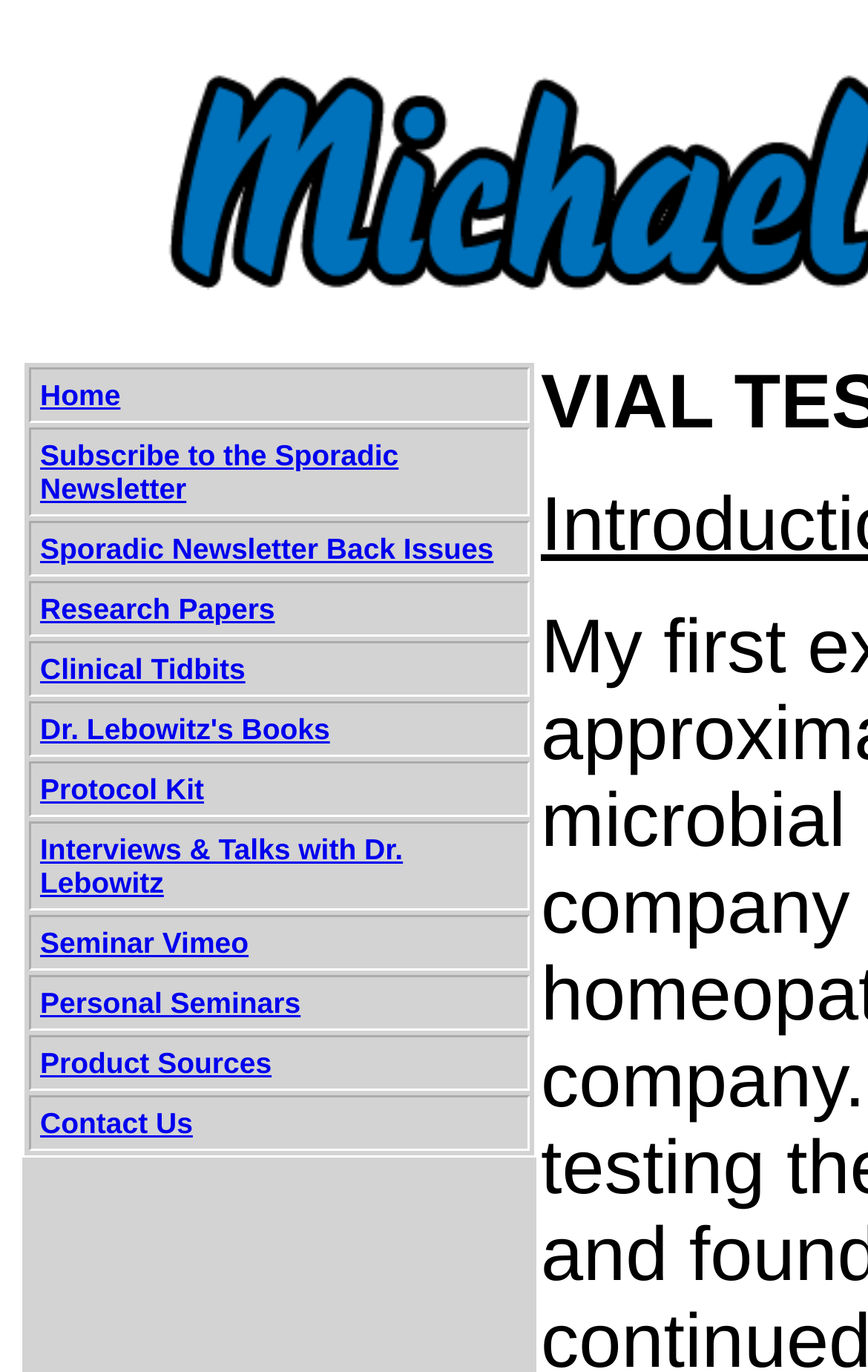What is the topic of the 'Clinical Tidbits' link? Look at the image and give a one-word or short phrase answer.

Unknown